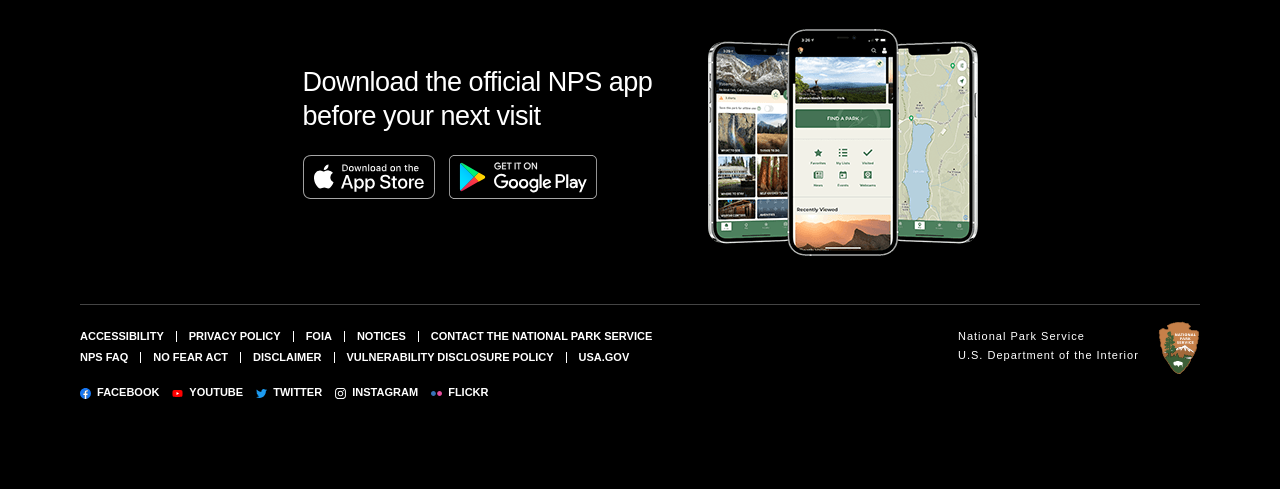What is the name of the app shown on the smartphones?
Can you provide a detailed and comprehensive answer to the question?

The image at the top of the webpage shows three smartphones with different screens, and the text above the image says 'Download the official NPS app before your next visit', so the app shown on the smartphones is the NPS app.